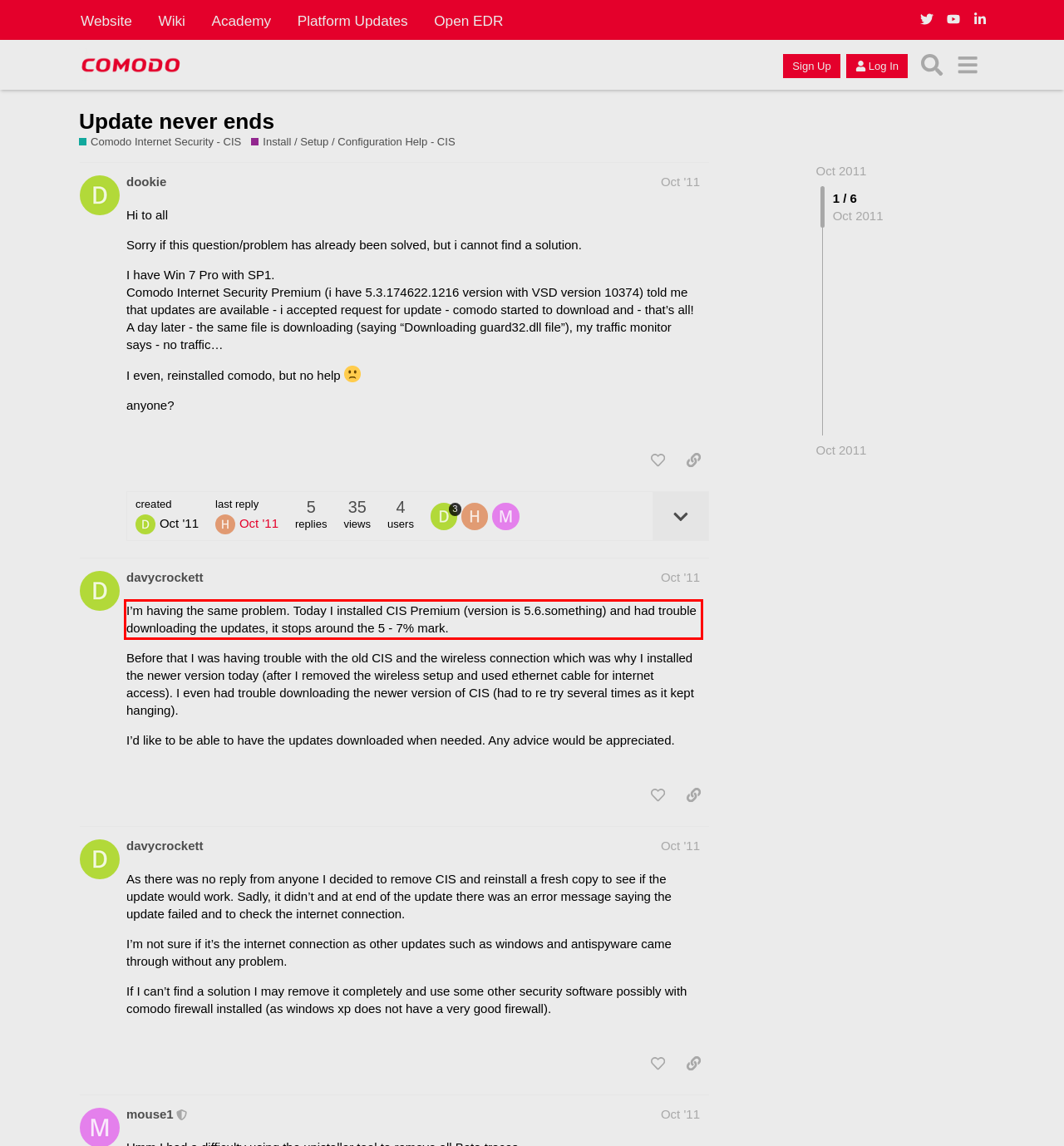Observe the screenshot of the webpage, locate the red bounding box, and extract the text content within it.

I’m having the same problem. Today I installed CIS Premium (version is 5.6.something) and had trouble downloading the updates, it stops around the 5 - 7% mark.